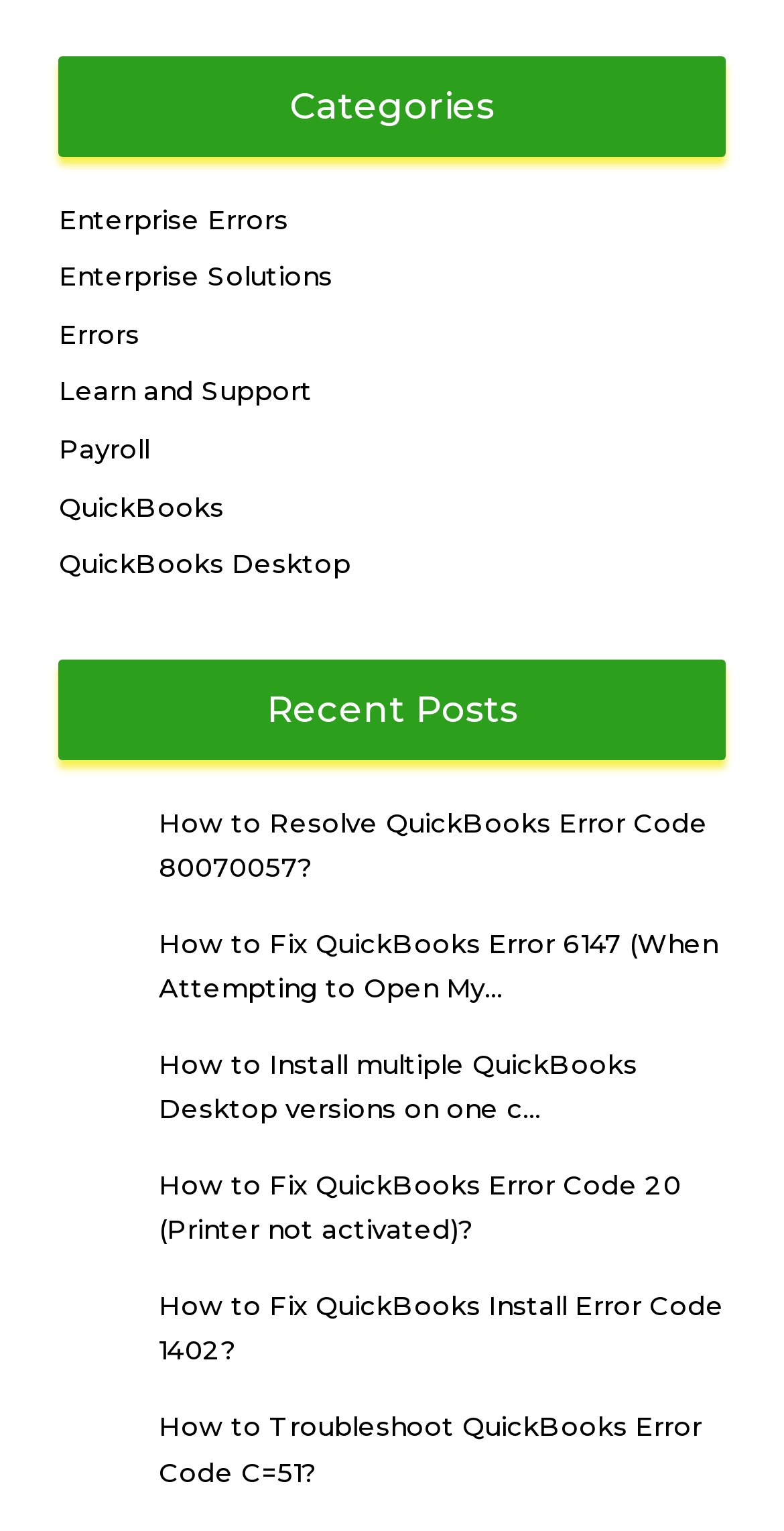Find the bounding box coordinates for the element that must be clicked to complete the instruction: "View Recent Posts". The coordinates should be four float numbers between 0 and 1, indicated as [left, top, right, bottom].

[0.075, 0.43, 0.925, 0.496]